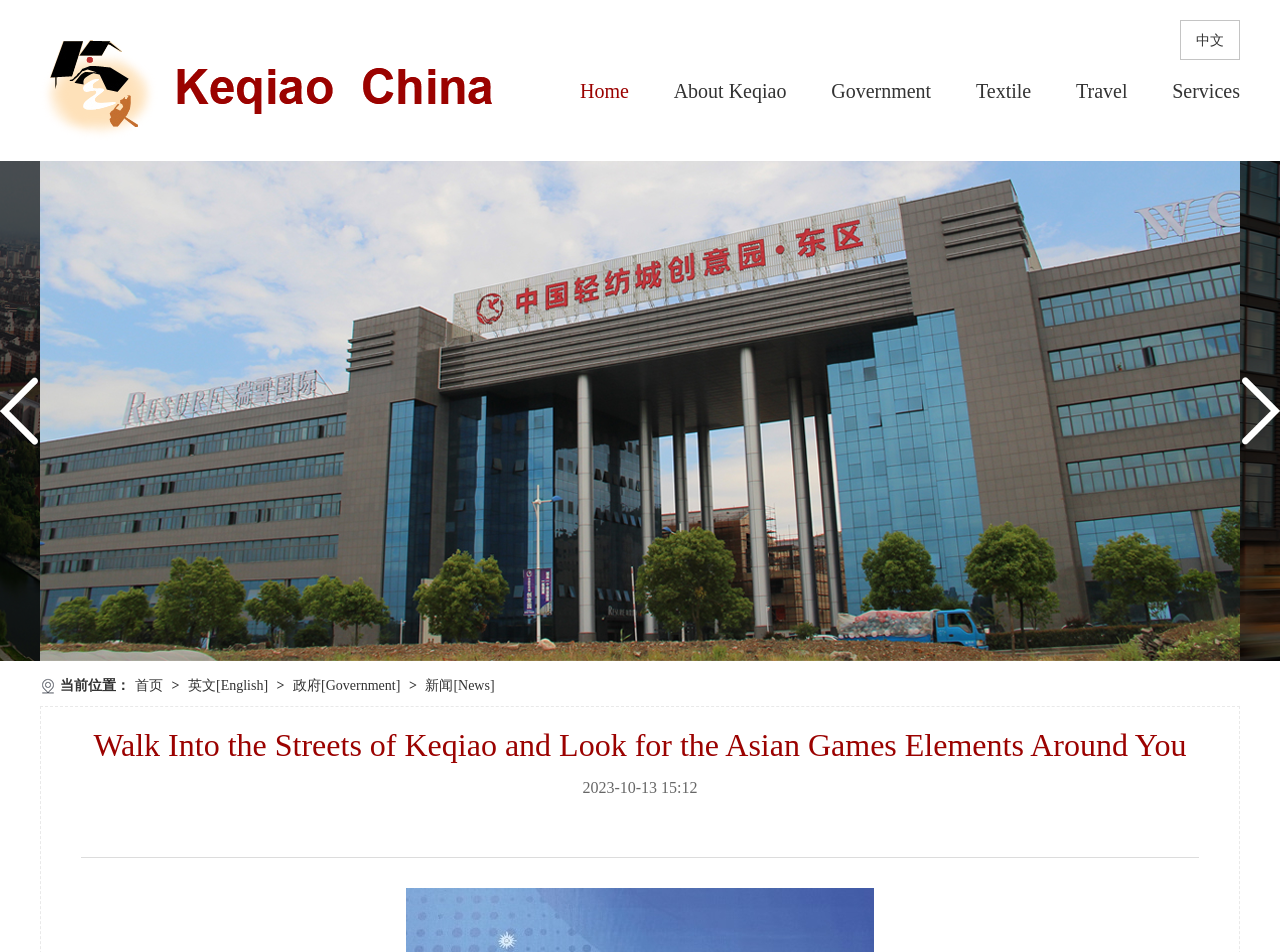Highlight the bounding box coordinates of the element that should be clicked to carry out the following instruction: "Switch to Chinese language". The coordinates must be given as four float numbers ranging from 0 to 1, i.e., [left, top, right, bottom].

[0.922, 0.021, 0.969, 0.063]